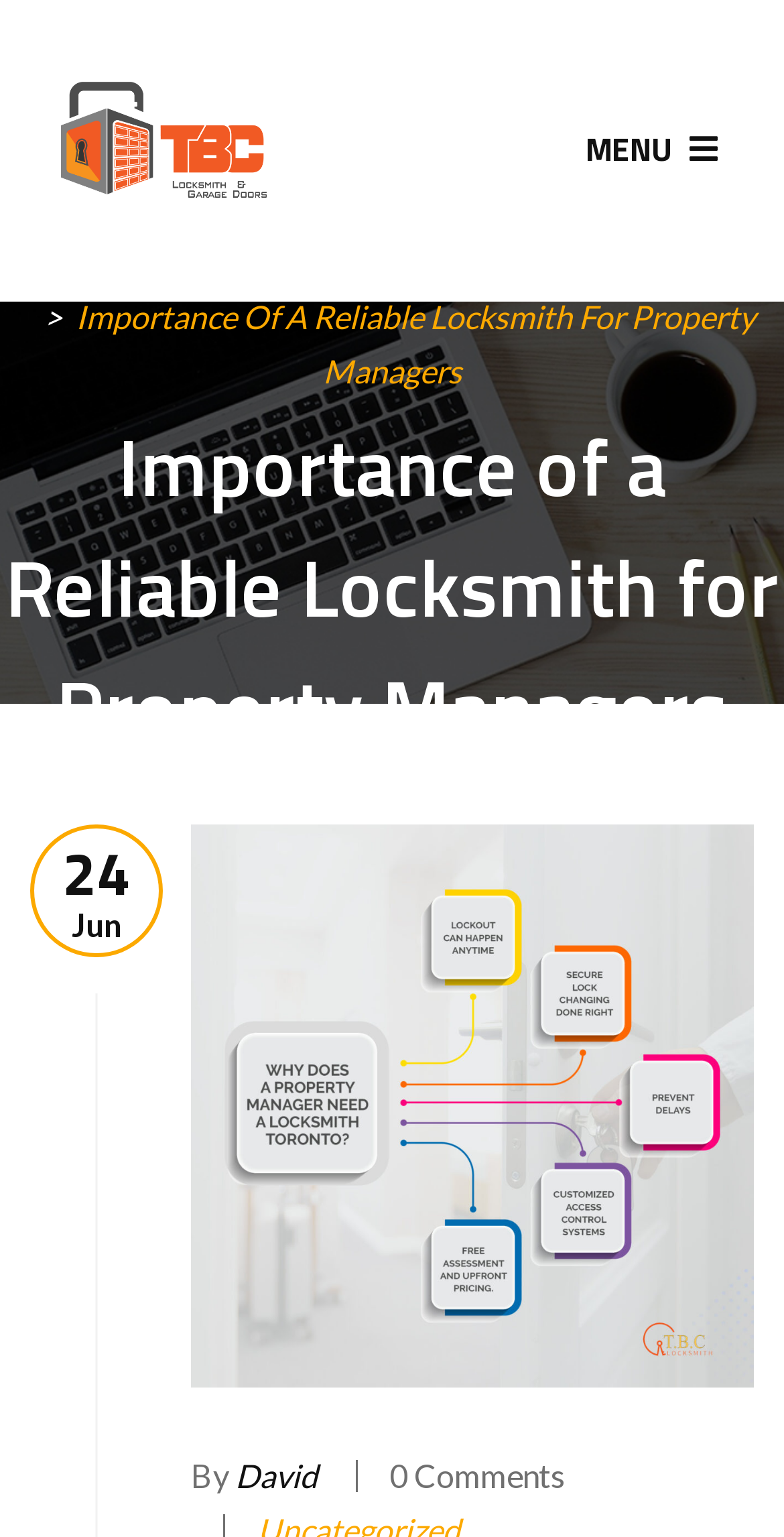What is the topic of the article?
Look at the image and respond with a one-word or short phrase answer.

Importance of a Reliable Locksmith for Property Managers